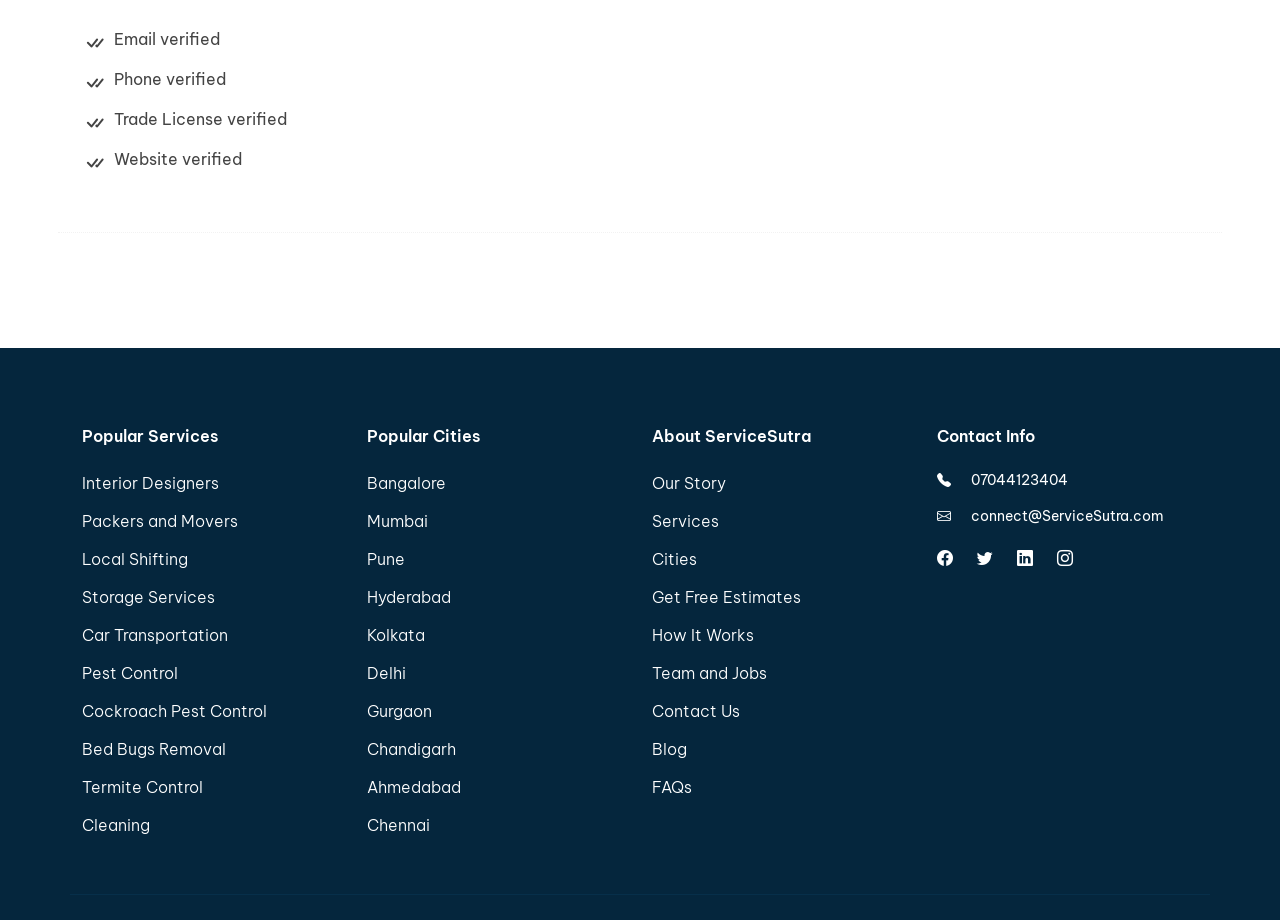Give the bounding box coordinates for the element described by: "Chennai".

[0.287, 0.876, 0.336, 0.918]